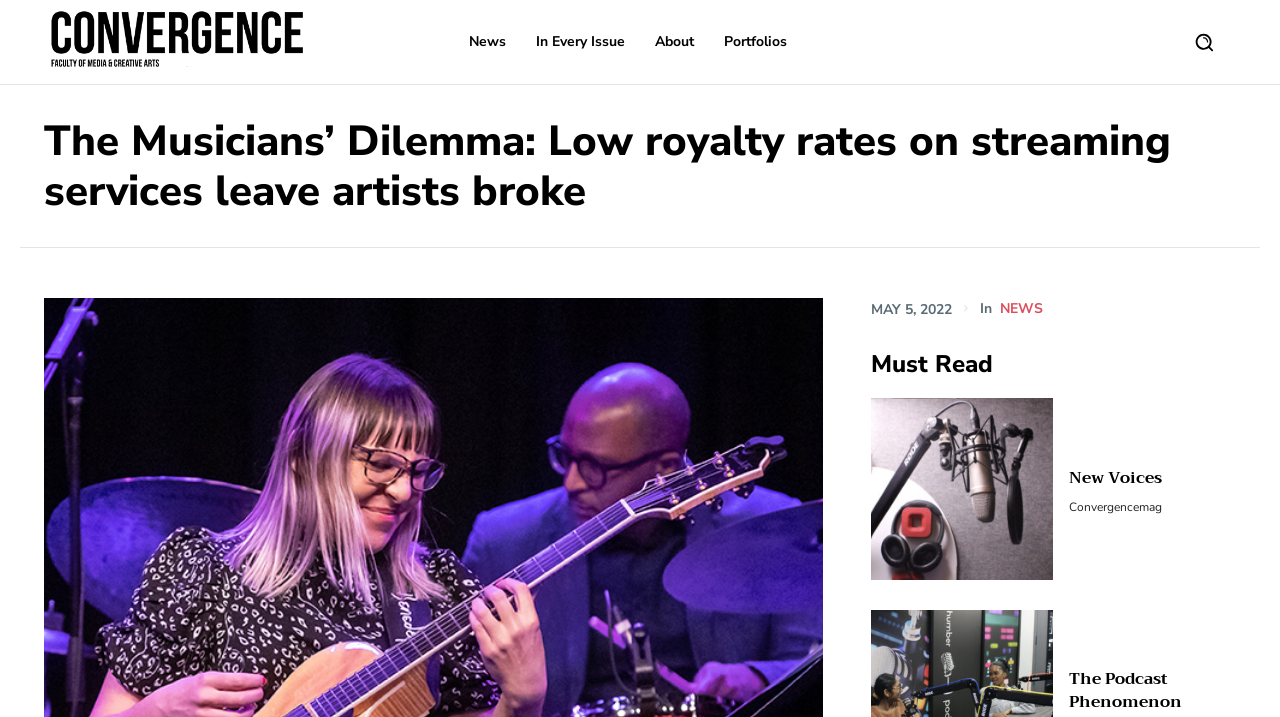Offer a meticulous description of the webpage's structure and content.

The webpage appears to be an article from Convergence Magazine, with a focus on the music industry. At the top left corner, there is a logo link, accompanied by an image of the logo. To the right of the logo, there are several navigation links, including "News", "In Every Issue", "About", and "Portfolios". A search button is located at the top right corner, featuring a small magnifying glass icon.

Below the navigation links, the main article title "The Musicians’ Dilemma: Low royalty rates on streaming services leave artists broke" is prominently displayed. The article's publication date, "MAY 5, 2022", is shown below the title, along with a category label "NEWS".

The main content area is divided into several sections. The first section is labeled "Must Read", and features a link to an article titled "New Voices". Below this section, there are two more sections, each with a heading and a link to a related article. The first section is titled "New Voices" and the second section is titled "The Podcast Phenomenon". There is also a link to the magazine's social media handle, "Convergencemag", located near the bottom of the page.

Overall, the webpage has a clean and organized layout, with clear headings and concise text, making it easy to navigate and read.